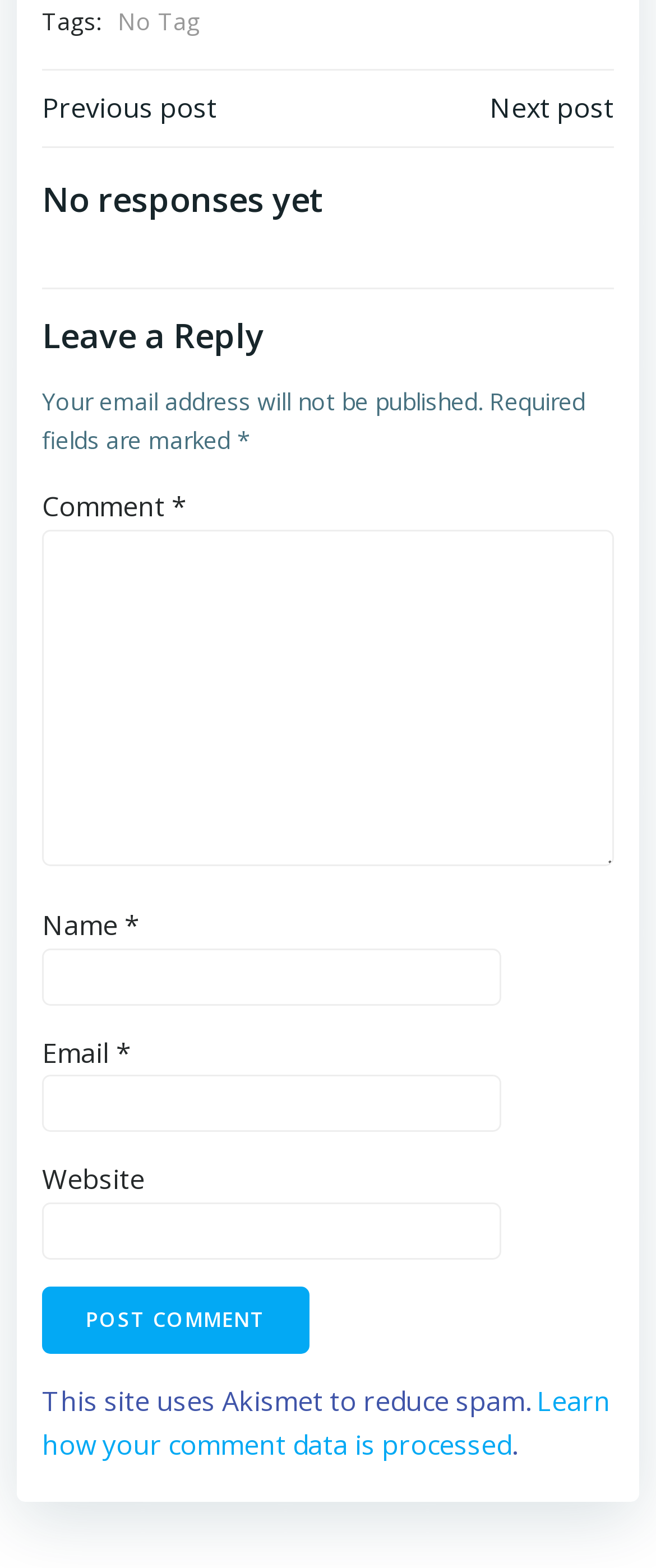Please respond to the question with a concise word or phrase:
What is the purpose of the 'Tags:' section?

To display tags